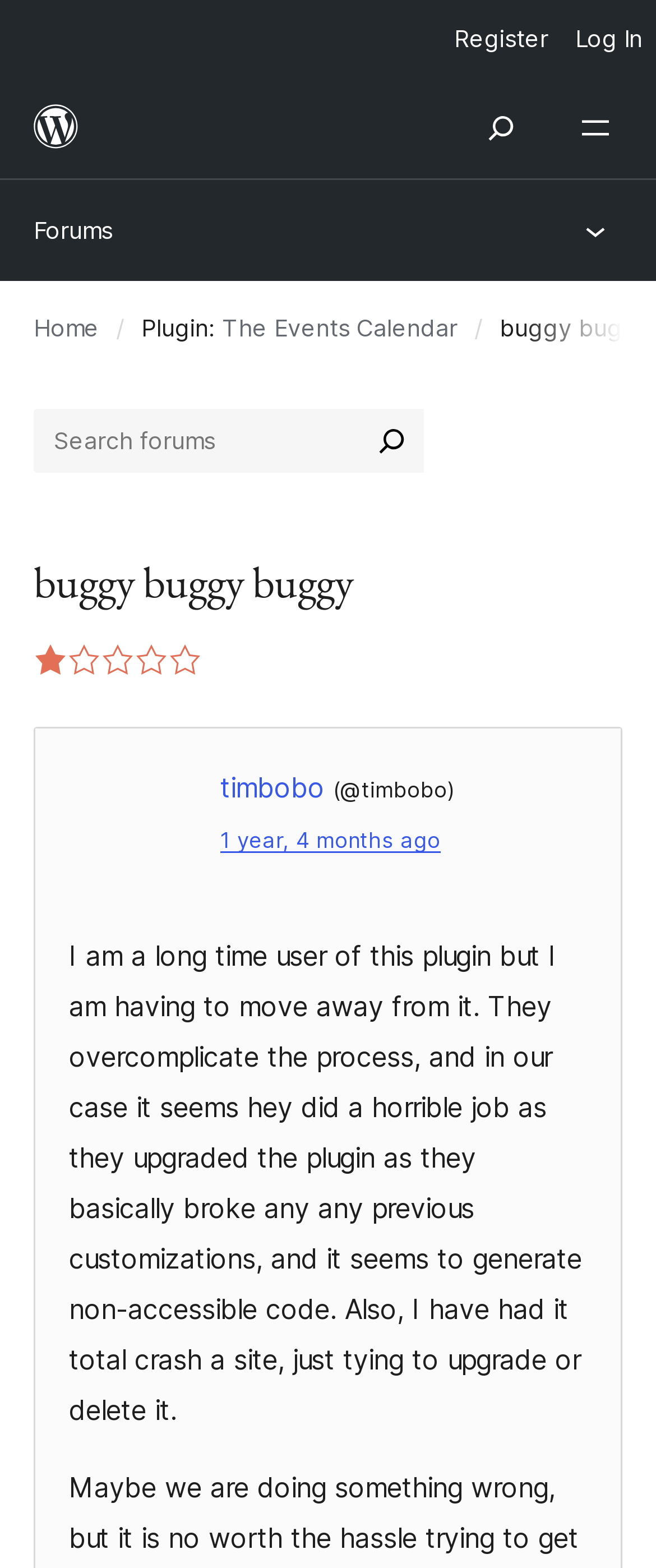Please identify the bounding box coordinates of the clickable area that will allow you to execute the instruction: "View the plugin details".

[0.338, 0.195, 0.697, 0.223]